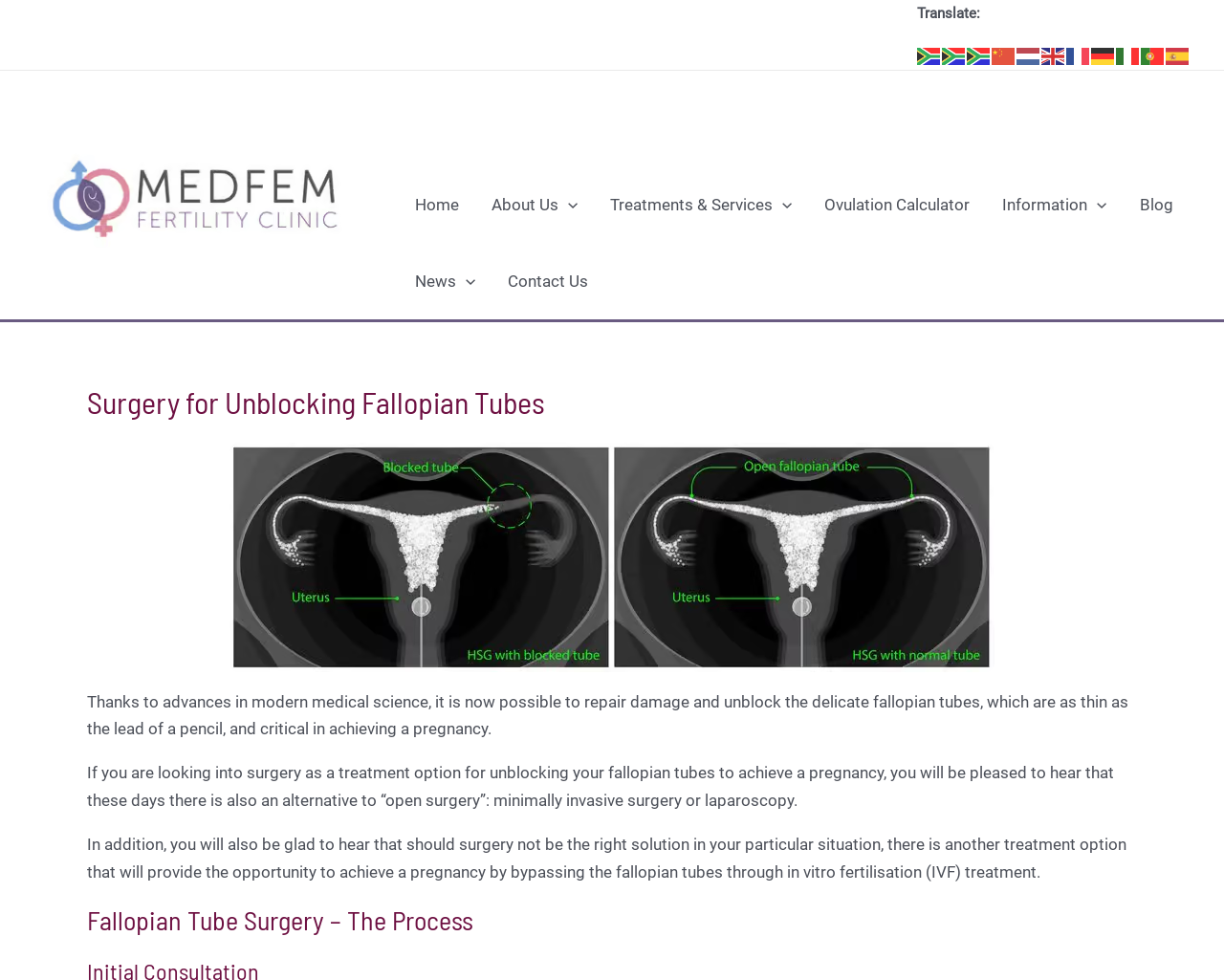Give a detailed explanation of the elements present on the webpage.

The webpage is about surgery for unblocking fallopian tubes, specifically discussing the possibility of repairing damage and unblocking the delicate fallopian tubes to achieve pregnancy. 

At the top right corner, there is a language translation section with 10 language options, each represented by a flag icon and a corresponding link. 

On the top left, there is a clinic logo with a link to "Medfem – Fertility Clinic Sandton". 

Below the clinic logo, there is a main navigation menu with 7 links: "Home", "About Us", "Treatments & Services", "Ovulation Calculator", "Information", "Blog", and "News". Each of these links has a dropdown menu toggle icon. 

The main content of the webpage is divided into four sections. The first section has a heading "Surgery for Unblocking Fallopian Tubes" and a brief introduction to the topic. 

The second section explains the possibility of minimally invasive surgery or laparoscopy as an alternative to "open surgery" for unblocking fallopian tubes. 

The third section discusses the option of in vitro fertilisation (IVF) treatment as an alternative to surgery. 

The fourth section is headed "Fallopian Tube Surgery – The Process", but its content is not provided in the given accessibility tree.